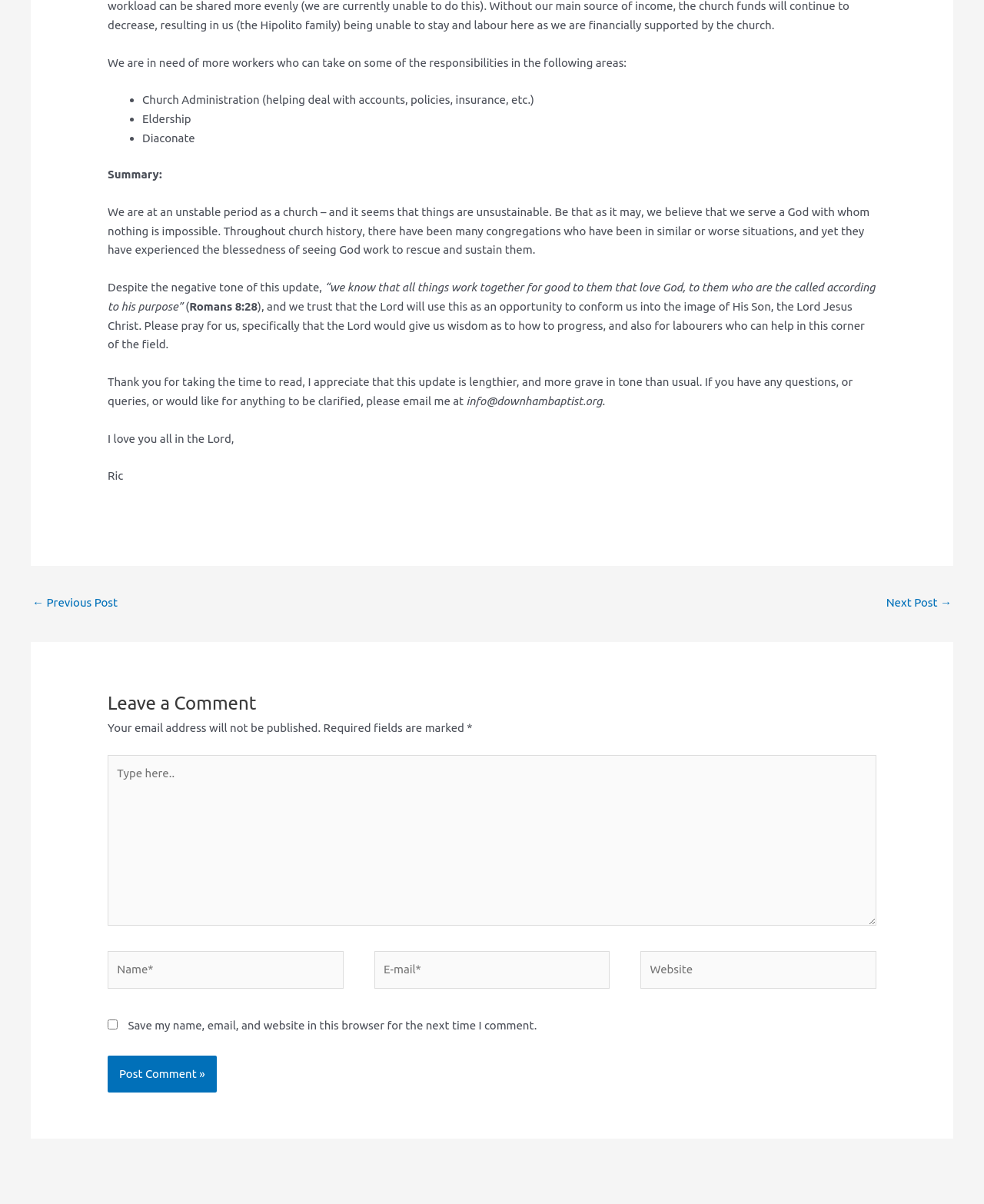Locate the UI element described by placeholder="ENTER YOUR EMAIL FOR UPDATES" and provide its bounding box coordinates. Use the format (top-left x, top-left y, bottom-right x, bottom-right y) with all values as floating point numbers between 0 and 1.

None